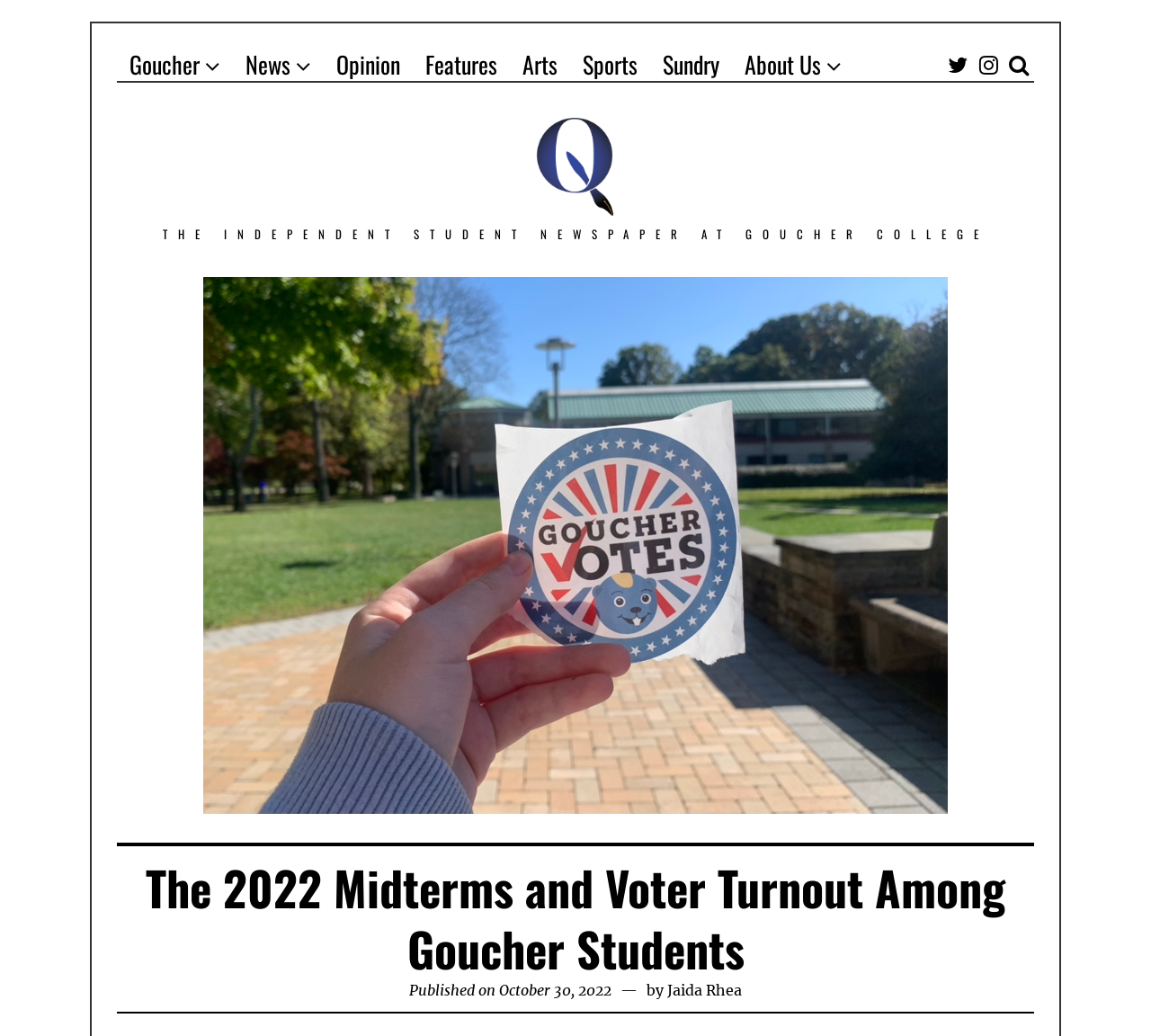What is the main title displayed on this webpage?

The 2022 Midterms and Voter Turnout Among Goucher Students